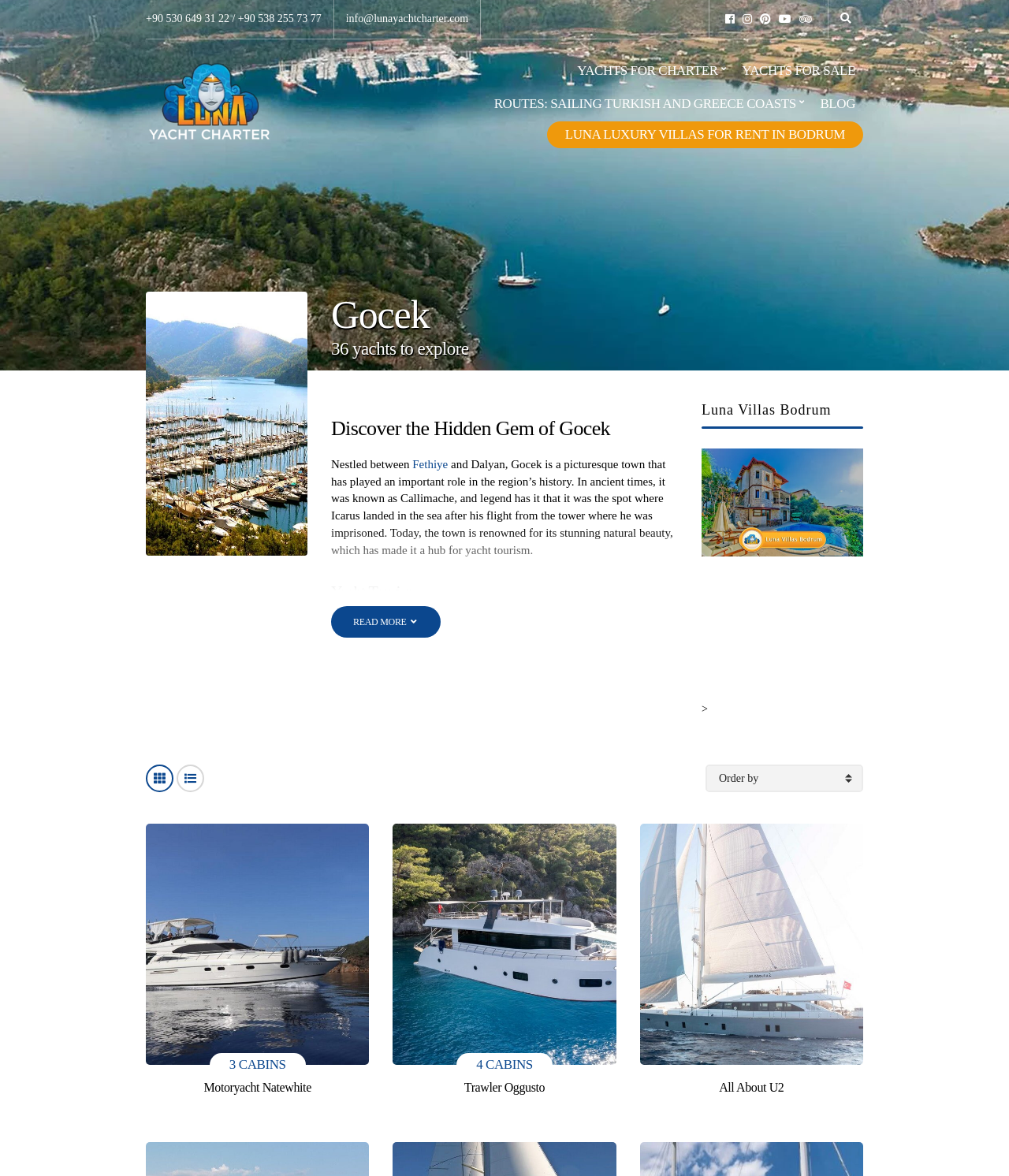Using the provided description alt="Luna Yachting Trawler Oggusto 2", find the bounding box coordinates for the UI element. Provide the coordinates in (top-left x, top-left y, bottom-right x, bottom-right y) format, ensuring all values are between 0 and 1.

[0.389, 0.797, 0.611, 0.807]